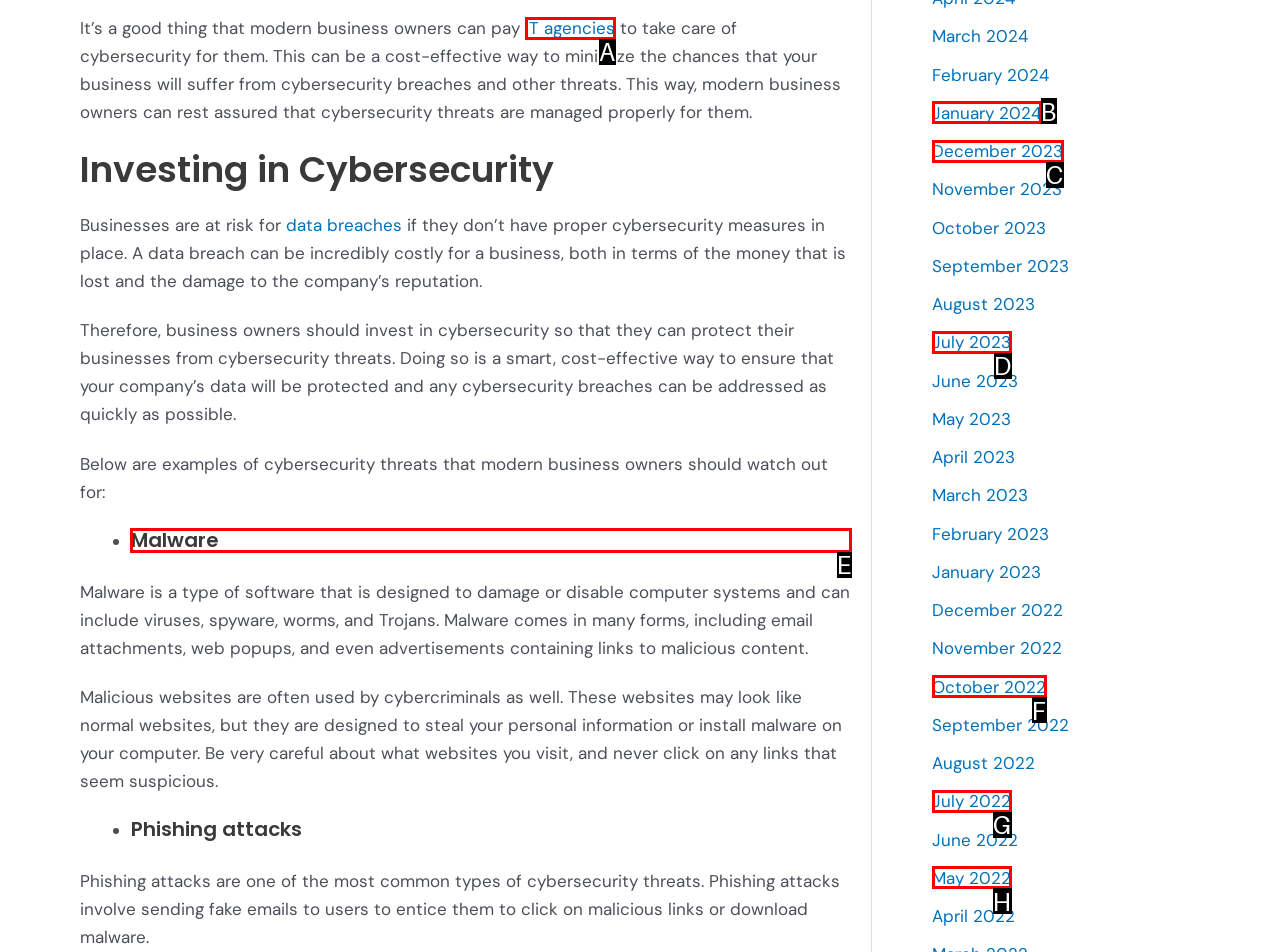Tell me which one HTML element I should click to complete the following task: Click on 'Malware' Answer with the option's letter from the given choices directly.

E